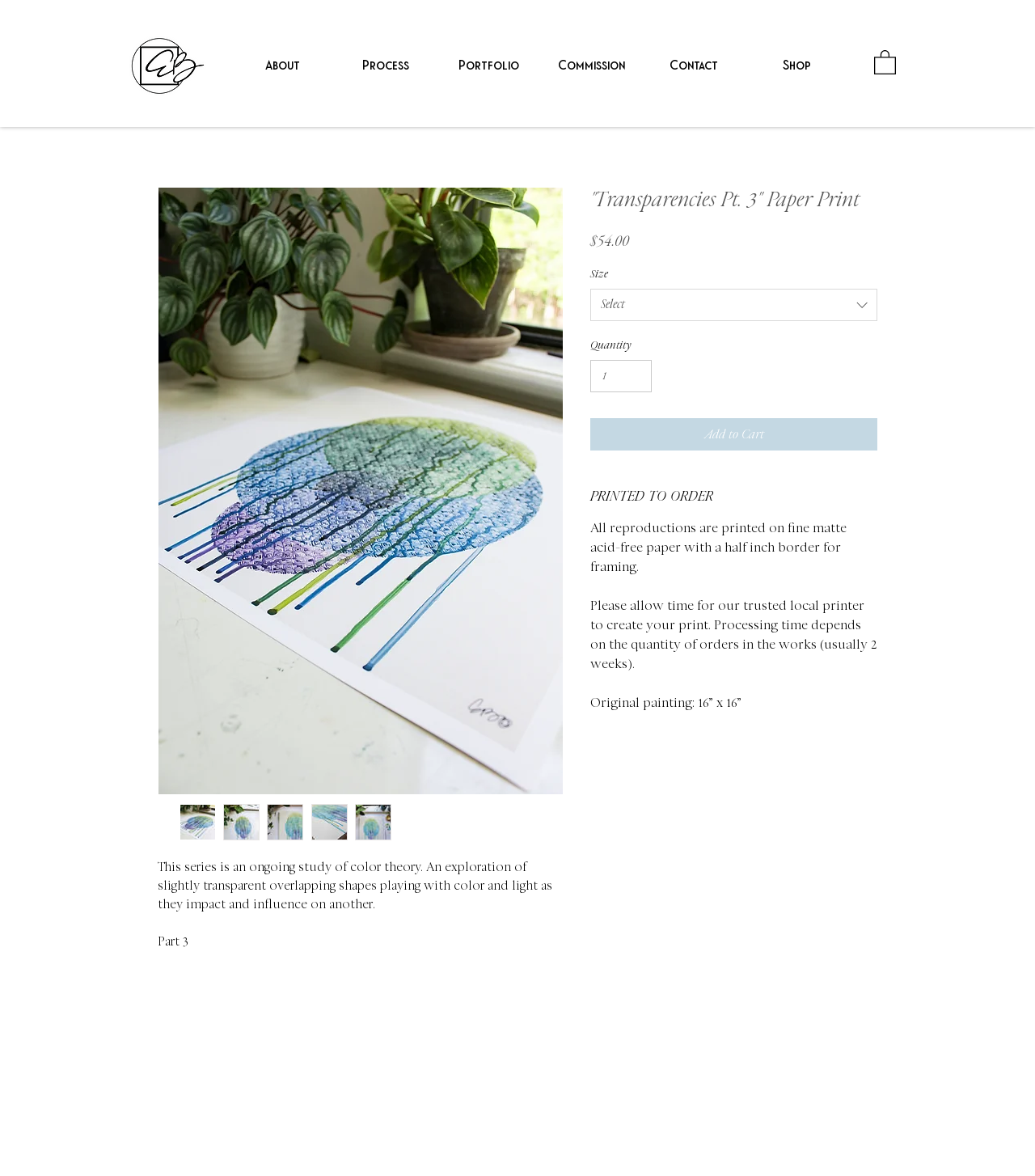Please find and report the bounding box coordinates of the element to click in order to perform the following action: "Add to cart". The coordinates should be expressed as four float numbers between 0 and 1, in the format [left, top, right, bottom].

[0.57, 0.356, 0.848, 0.383]